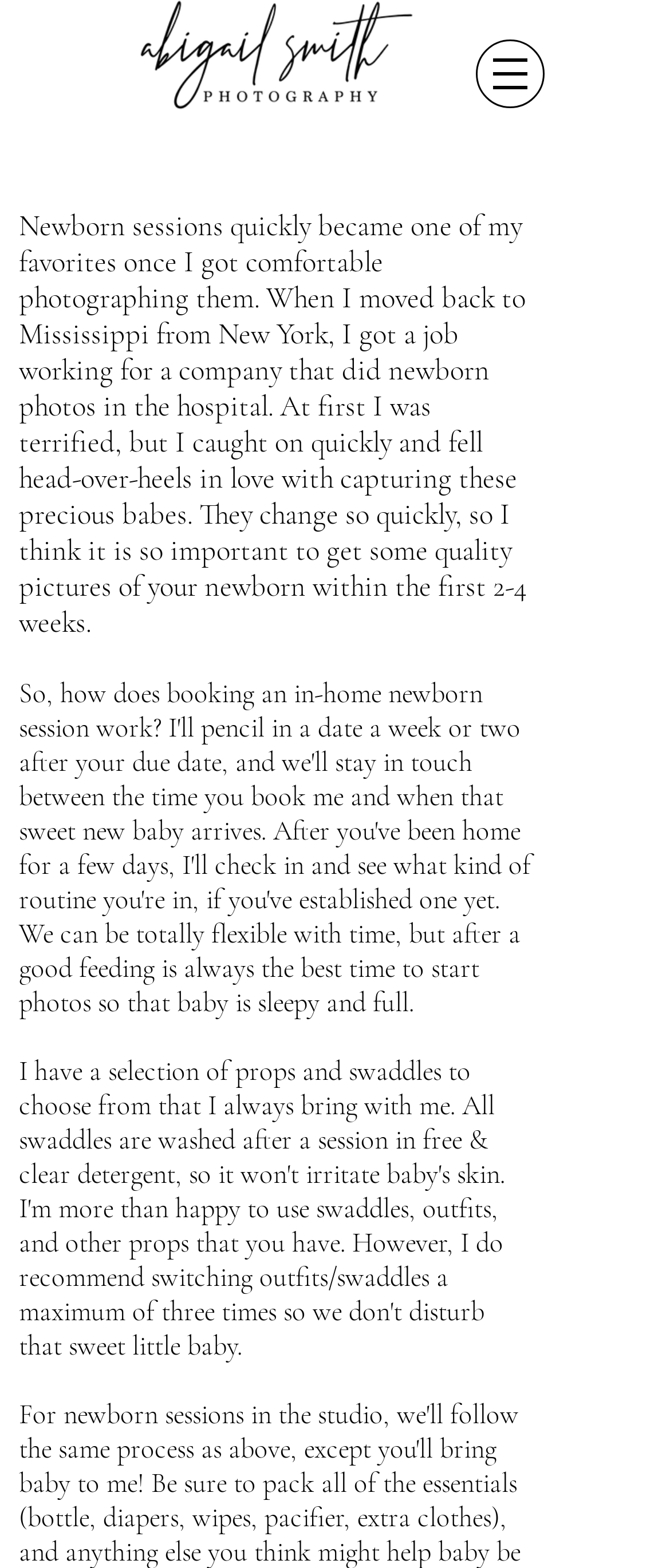Where did the photographer work before moving back to Mississippi?
Could you answer the question in a detailed manner, providing as much information as possible?

The text states that the photographer 'moved back to Mississippi from New York', suggesting that the photographer worked in New York before moving back to Mississippi.